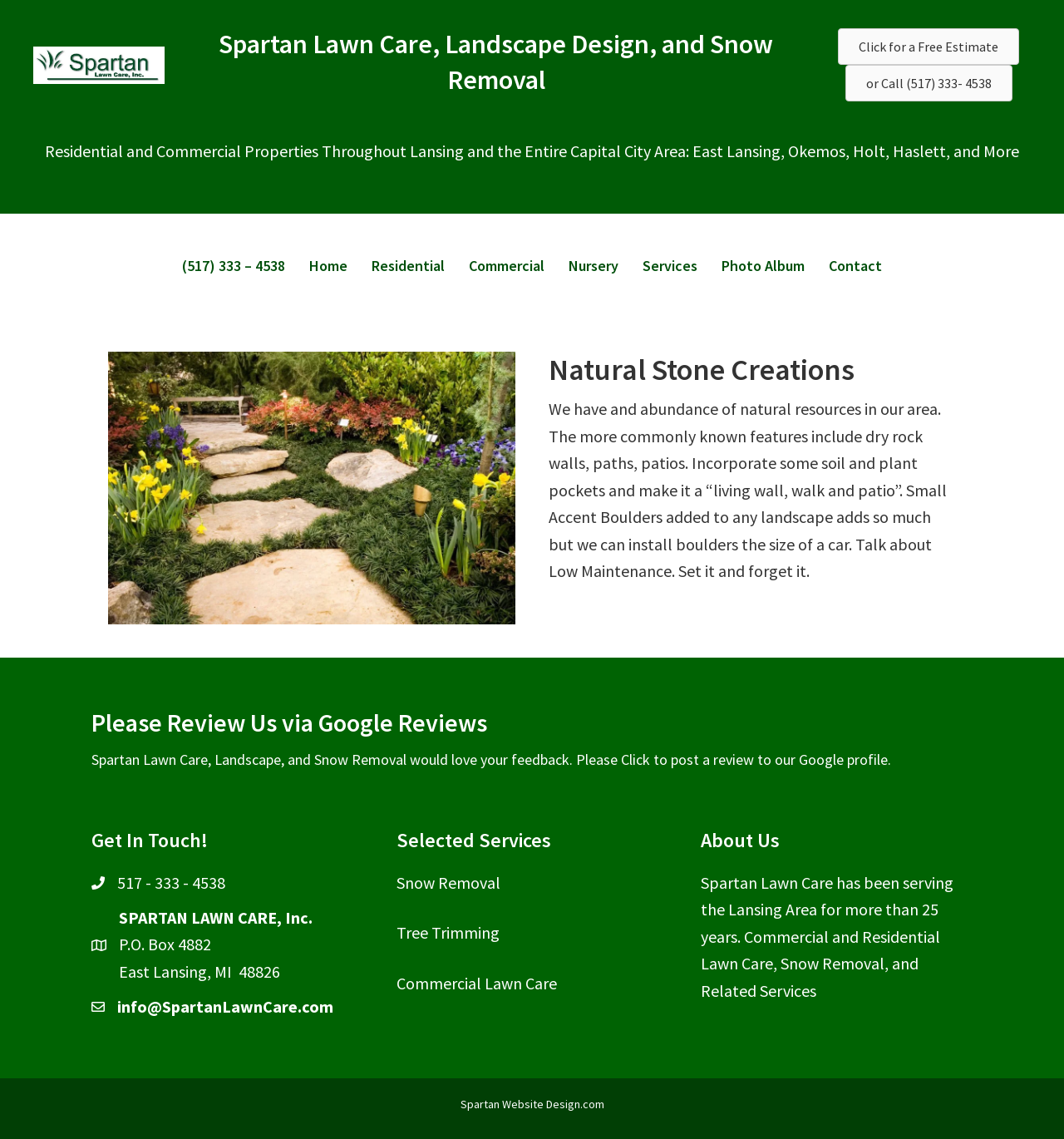What services does the company offer?
Kindly offer a detailed explanation using the data available in the image.

I found the services offered by the company in the heading 'Spartan Lawn Care, Landscape Design, and Snow Removal' and also in the links 'Snow Removal', 'Commercial Lawn Care', and 'Tree Trimming' under the 'Selected Services' section.